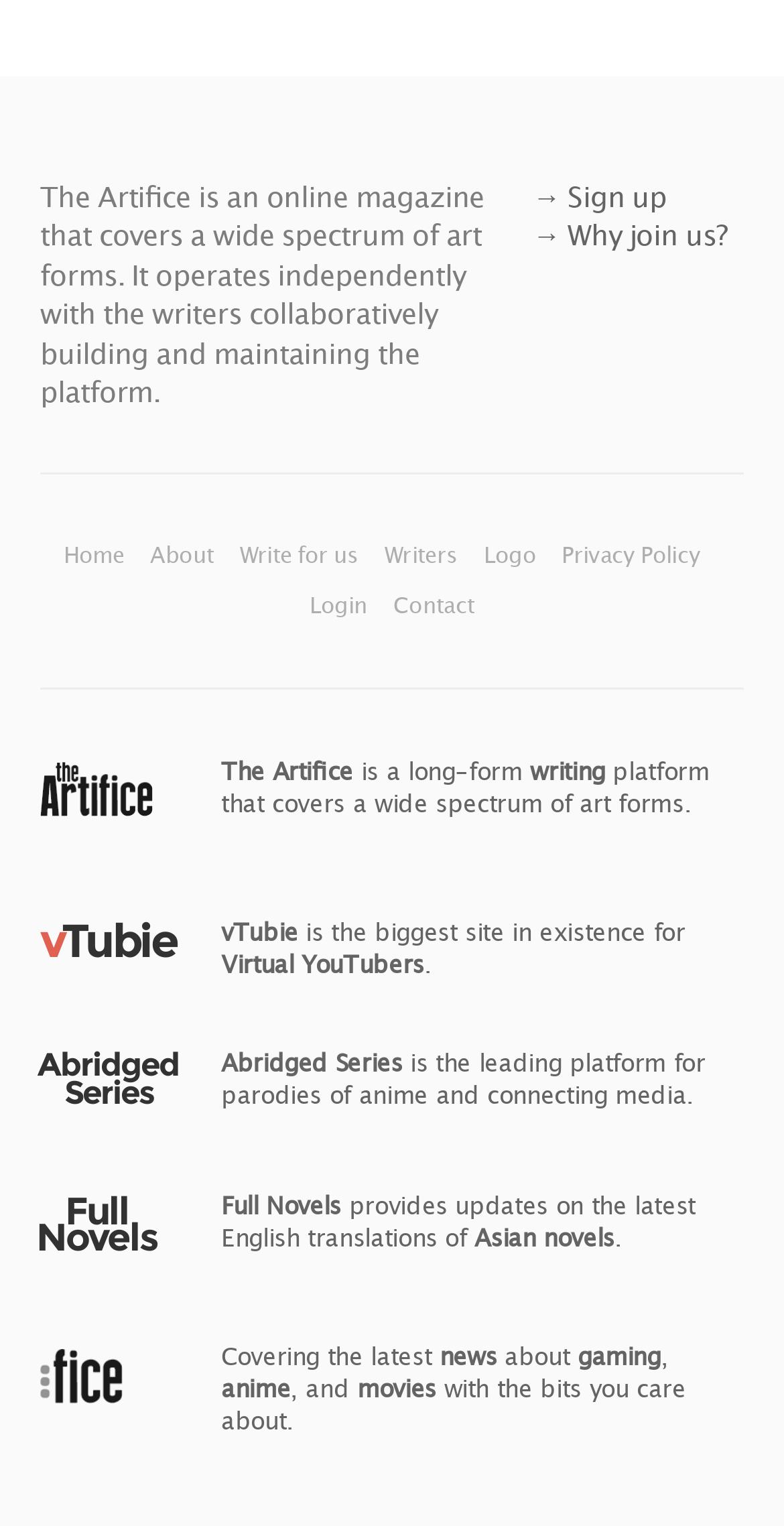What type of content does the 'Full Novels' section provide?
Based on the visual details in the image, please answer the question thoroughly.

The 'Full Novels' section is mentioned in the webpage as providing updates on the latest English translations of Asian novels. This information can be found in the middle section of the webpage, where different types of content are described.